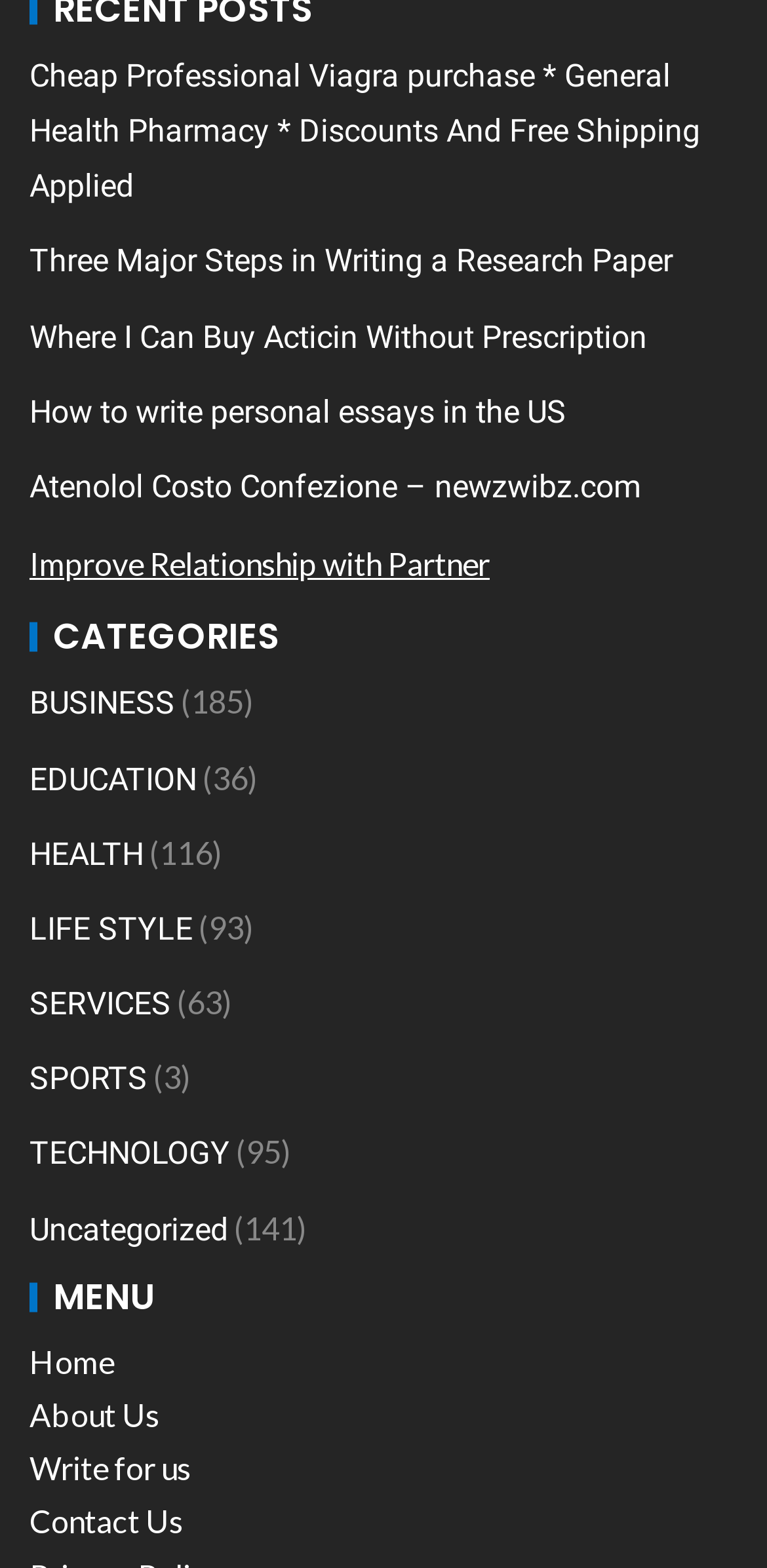How many links are there above the 'CATEGORIES' heading?
Answer the question with as much detail as you can, using the image as a reference.

I counted the number of links above the 'CATEGORIES' heading, which are 'Cheap Professional Viagra purchase * General Health Pharmacy * Discounts And Free Shipping Applied', 'Three Major Steps in Writing a Research Paper', 'Where I Can Buy Acticin Without Prescription', 'How to write personal essays in the US', 'Atenolol Costo Confezione – newzwibz.com', and 'Improve Relationship with Partner'. There are 6 links in total.